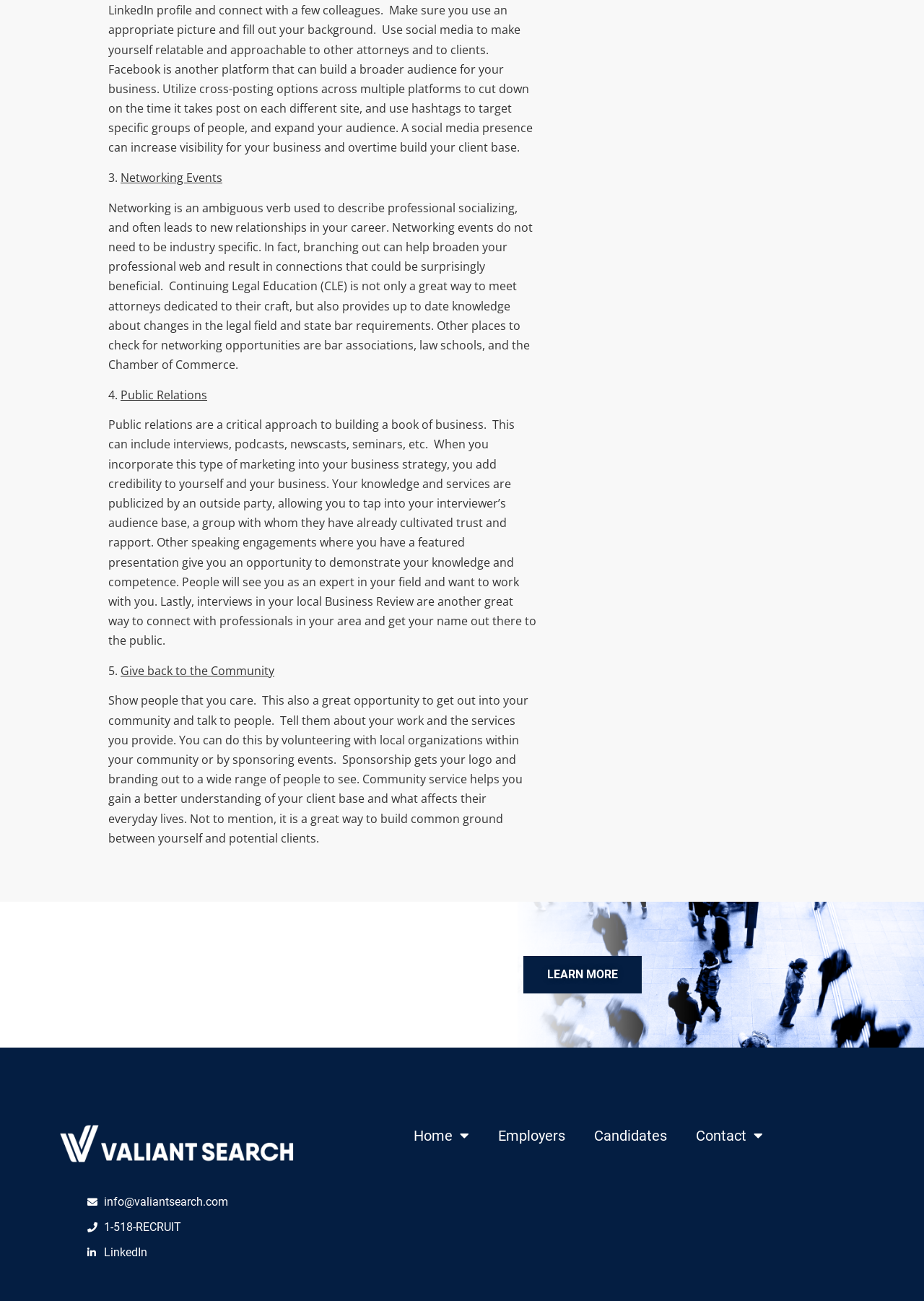What is the benefit of sponsoring events?
Provide a concise answer using a single word or phrase based on the image.

Get logo and branding out